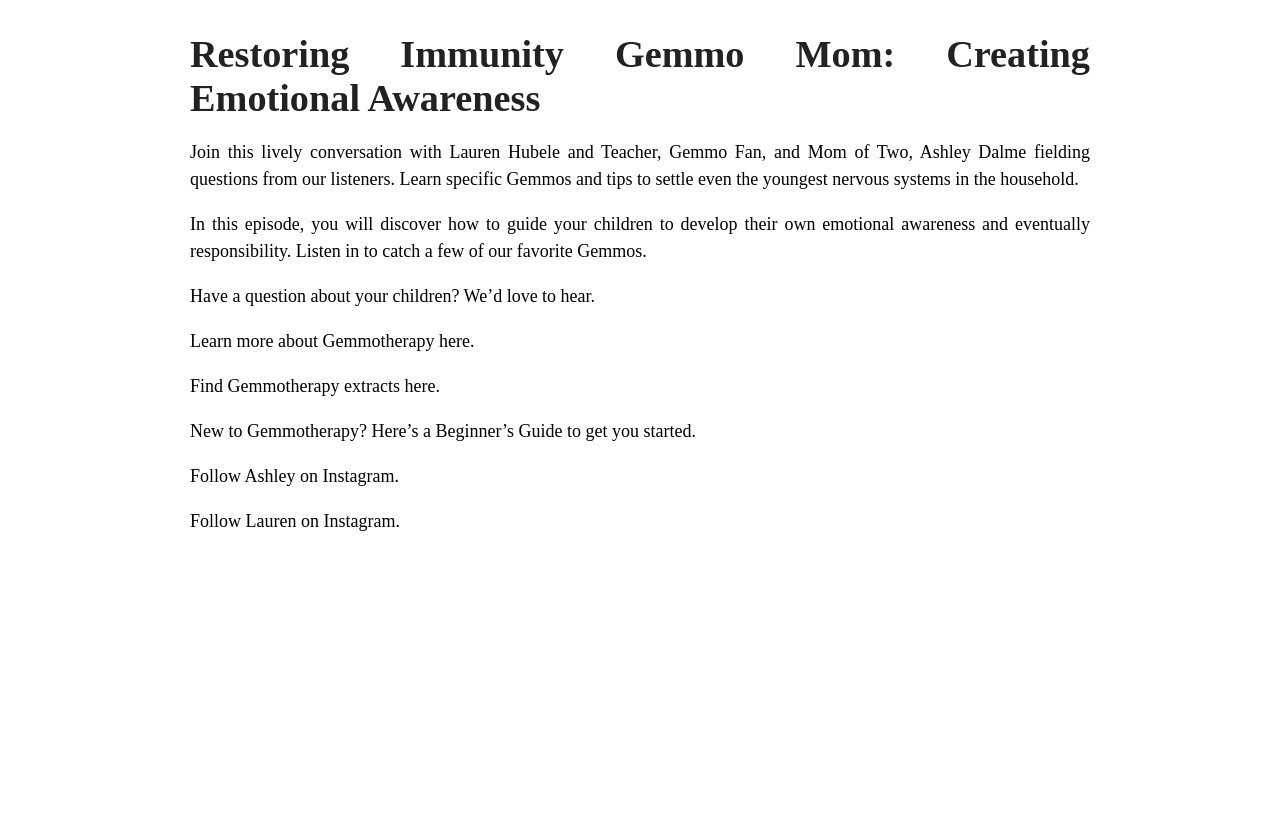Who is the teacher mentioned in the conversation?
Based on the screenshot, answer the question with a single word or phrase.

Gemmo Fan